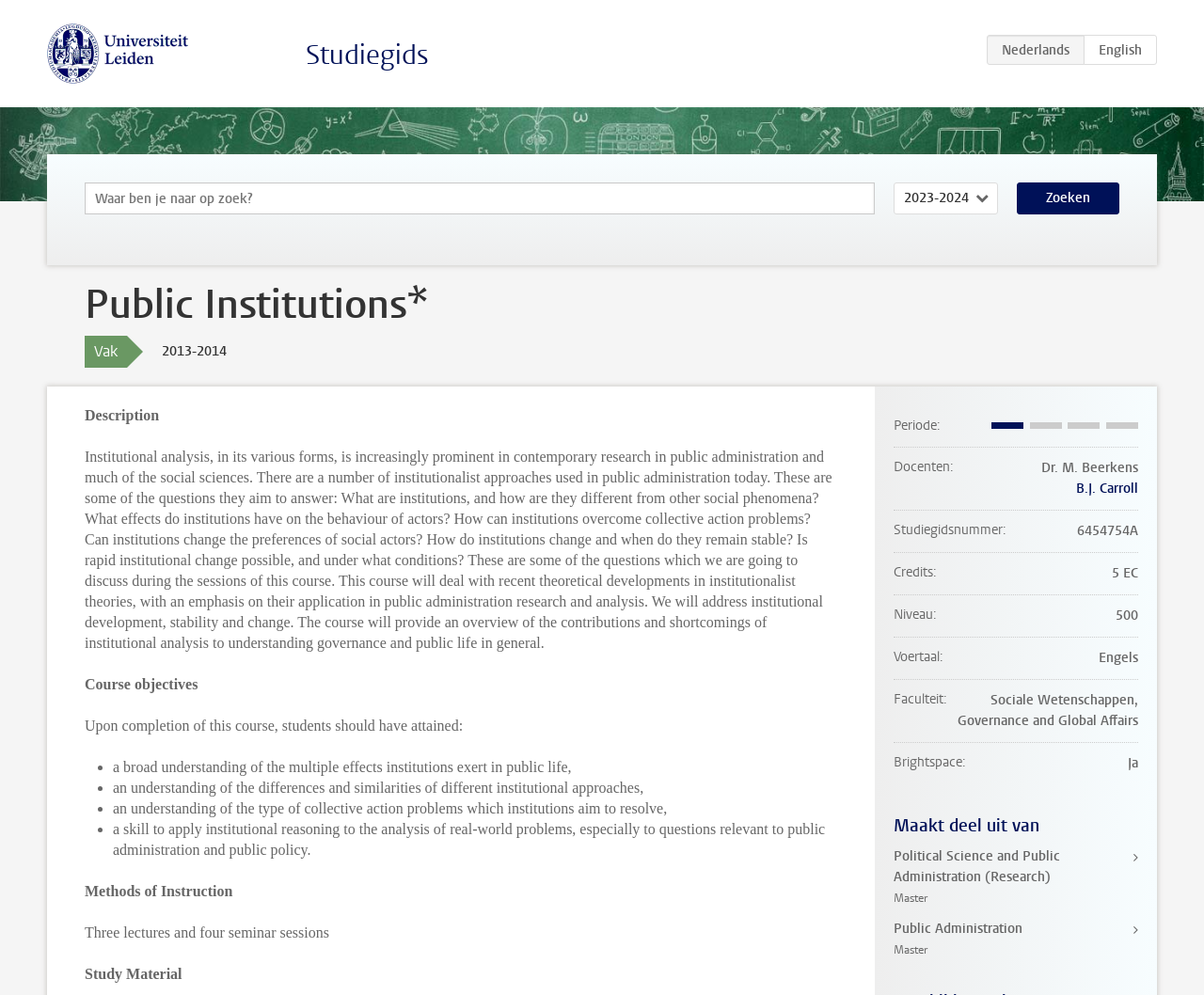Pinpoint the bounding box coordinates of the element that must be clicked to accomplish the following instruction: "Select academic year". The coordinates should be in the format of four float numbers between 0 and 1, i.e., [left, top, right, bottom].

[0.742, 0.183, 0.829, 0.216]